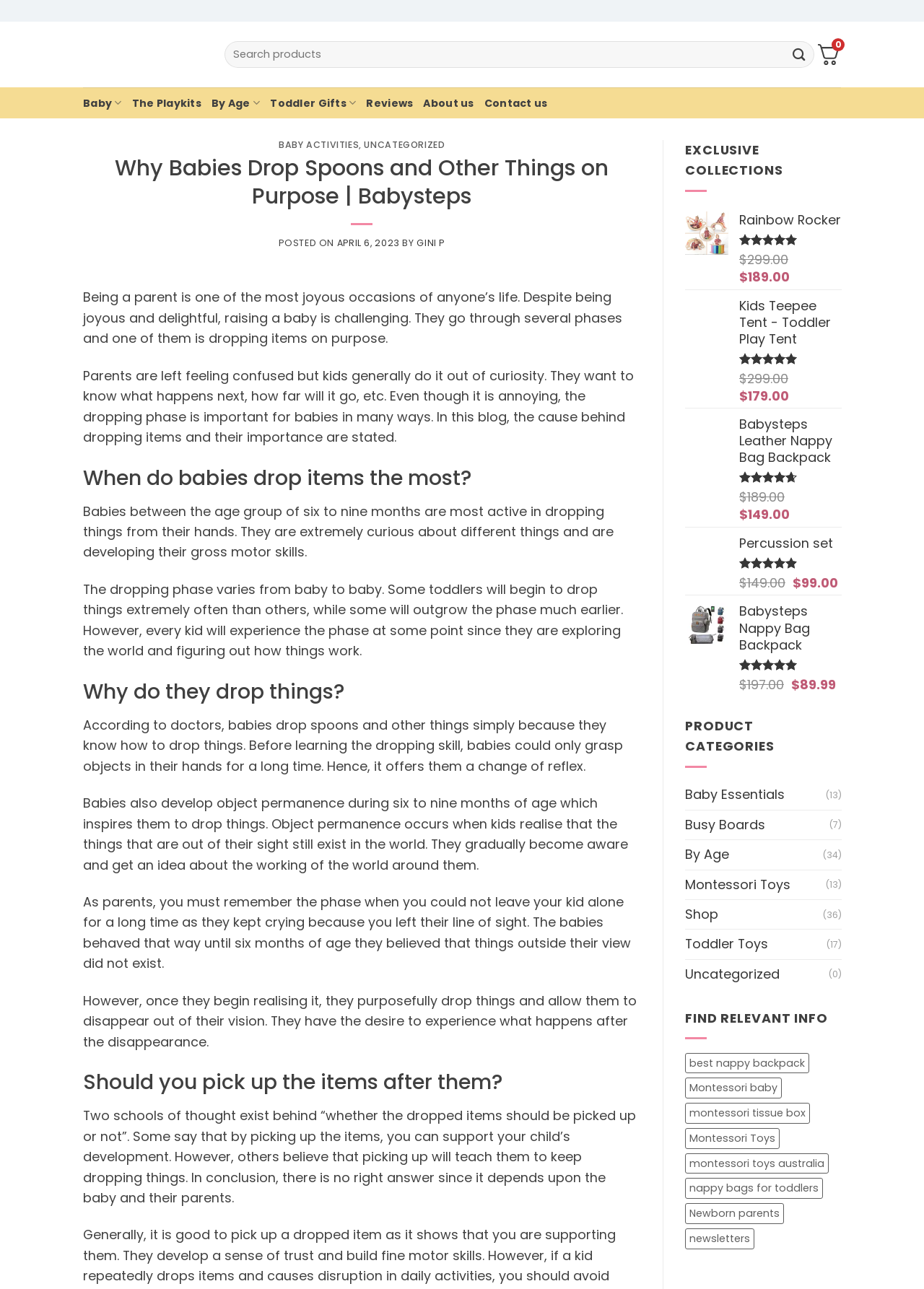At what age do babies develop object permanence?
Please provide a detailed and comprehensive answer to the question.

According to the blog post, babies develop object permanence during the age of six to nine months, which is mentioned in the section 'Why do they drop things?'.